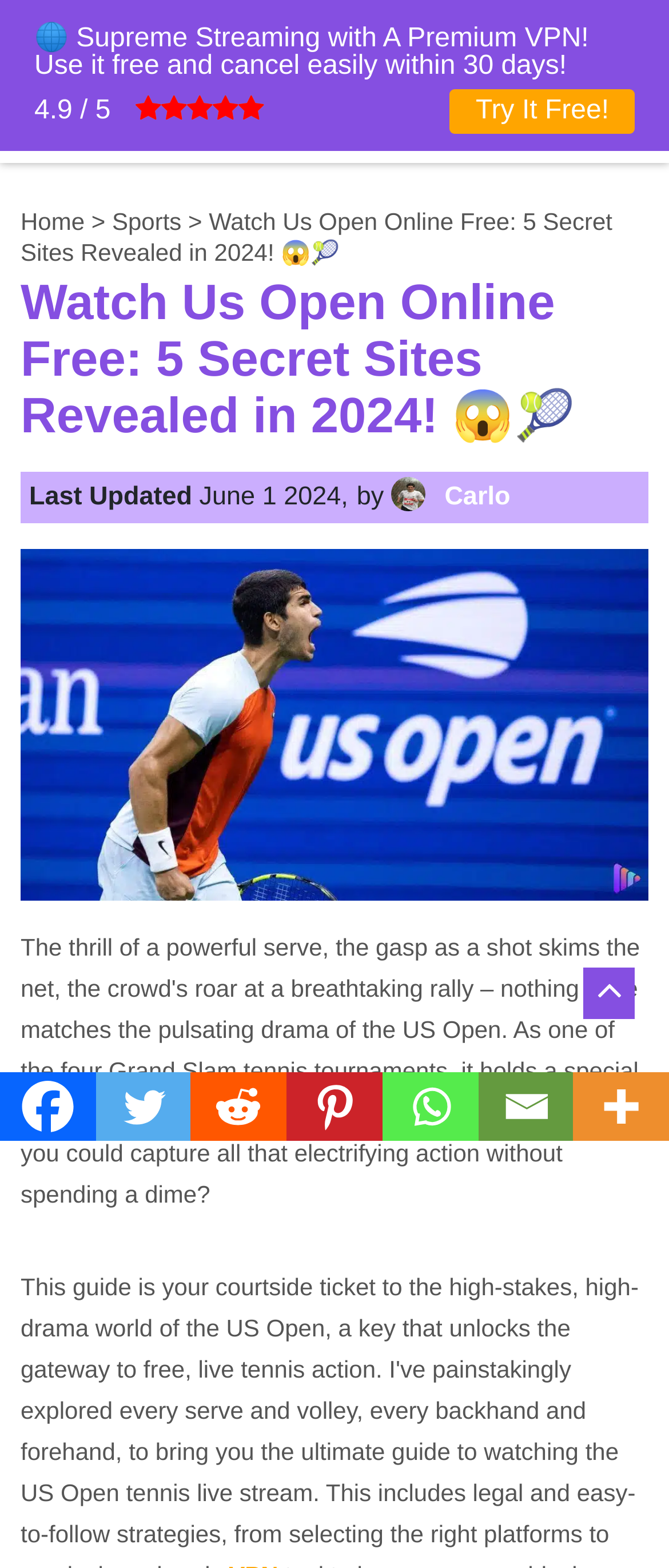Determine the bounding box coordinates of the element's region needed to click to follow the instruction: "Click the Try It Free button". Provide these coordinates as four float numbers between 0 and 1, formatted as [left, top, right, bottom].

[0.673, 0.057, 0.949, 0.085]